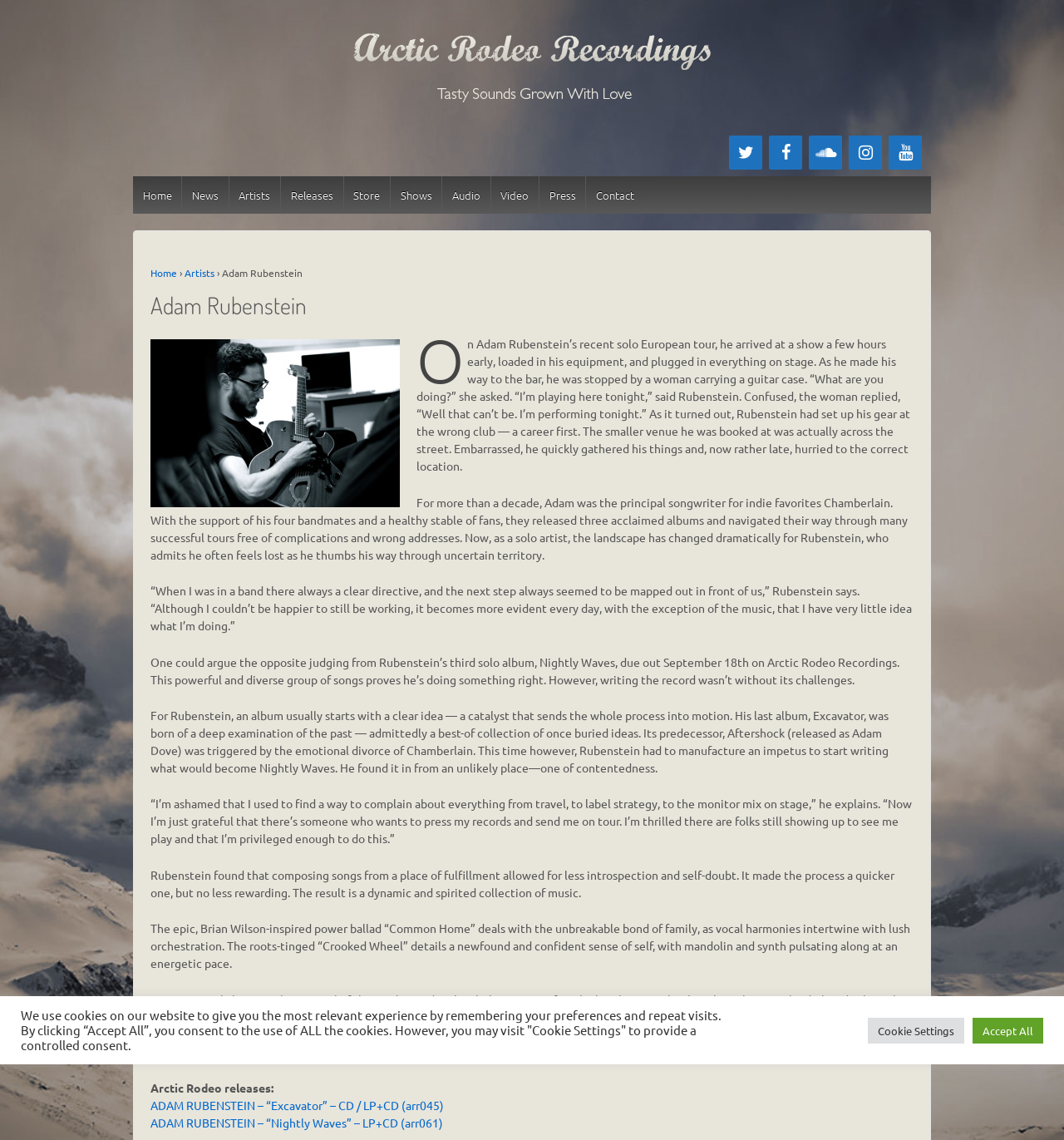Locate the bounding box coordinates of the element that should be clicked to fulfill the instruction: "View Adam Rubenstein's album Nightly Waves".

[0.141, 0.978, 0.416, 0.991]